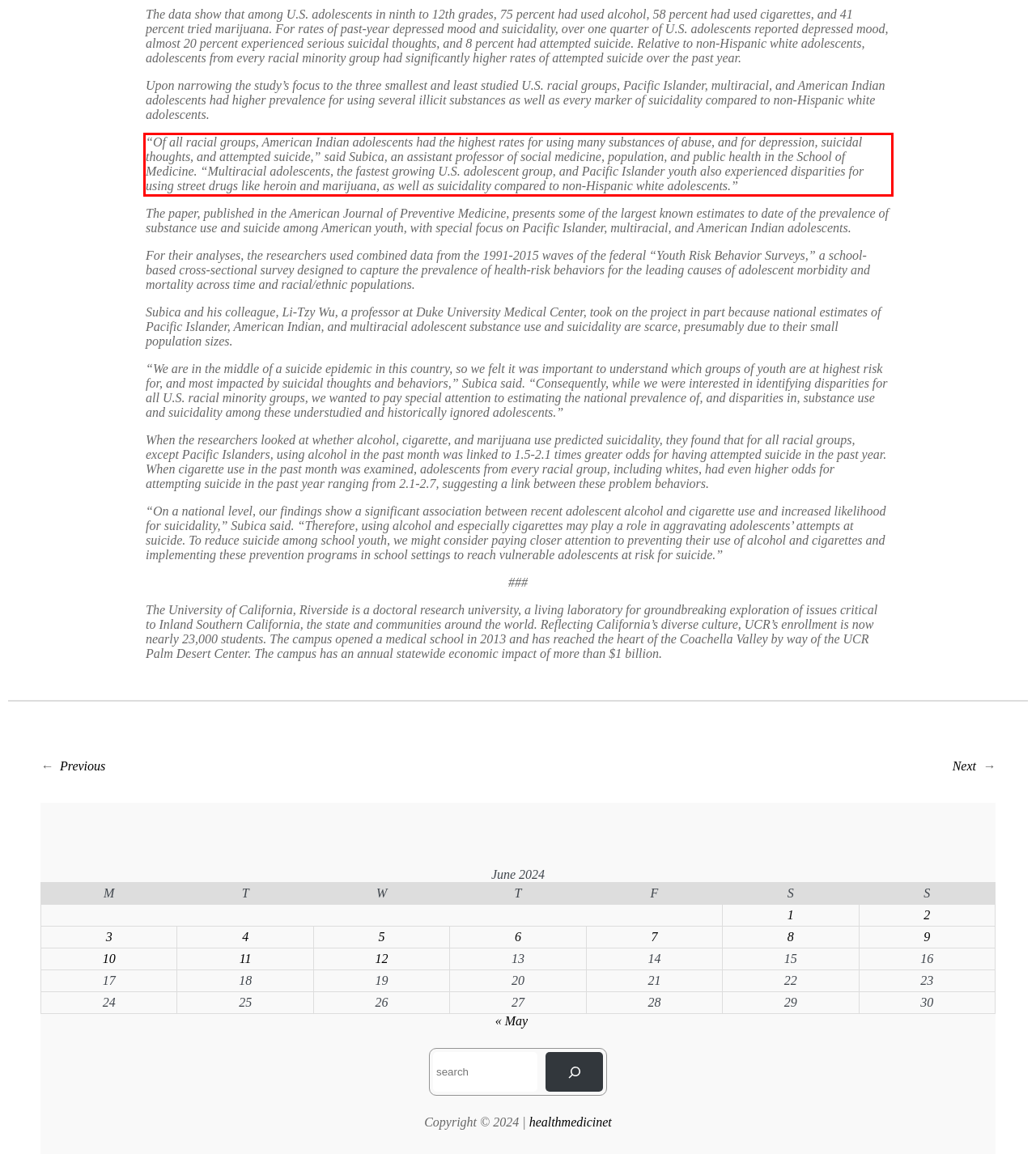Given a screenshot of a webpage, identify the red bounding box and perform OCR to recognize the text within that box.

“Of all racial groups, American Indian adolescents had the highest rates for using many substances of abuse, and for depression, suicidal thoughts, and attempted suicide,” said Subica, an assistant professor of social medicine, population, and public health in the School of Medicine. “Multiracial adolescents, the fastest growing U.S. adolescent group, and Pacific Islander youth also experienced disparities for using street drugs like heroin and marijuana, as well as suicidality compared to non-Hispanic white adolescents.”